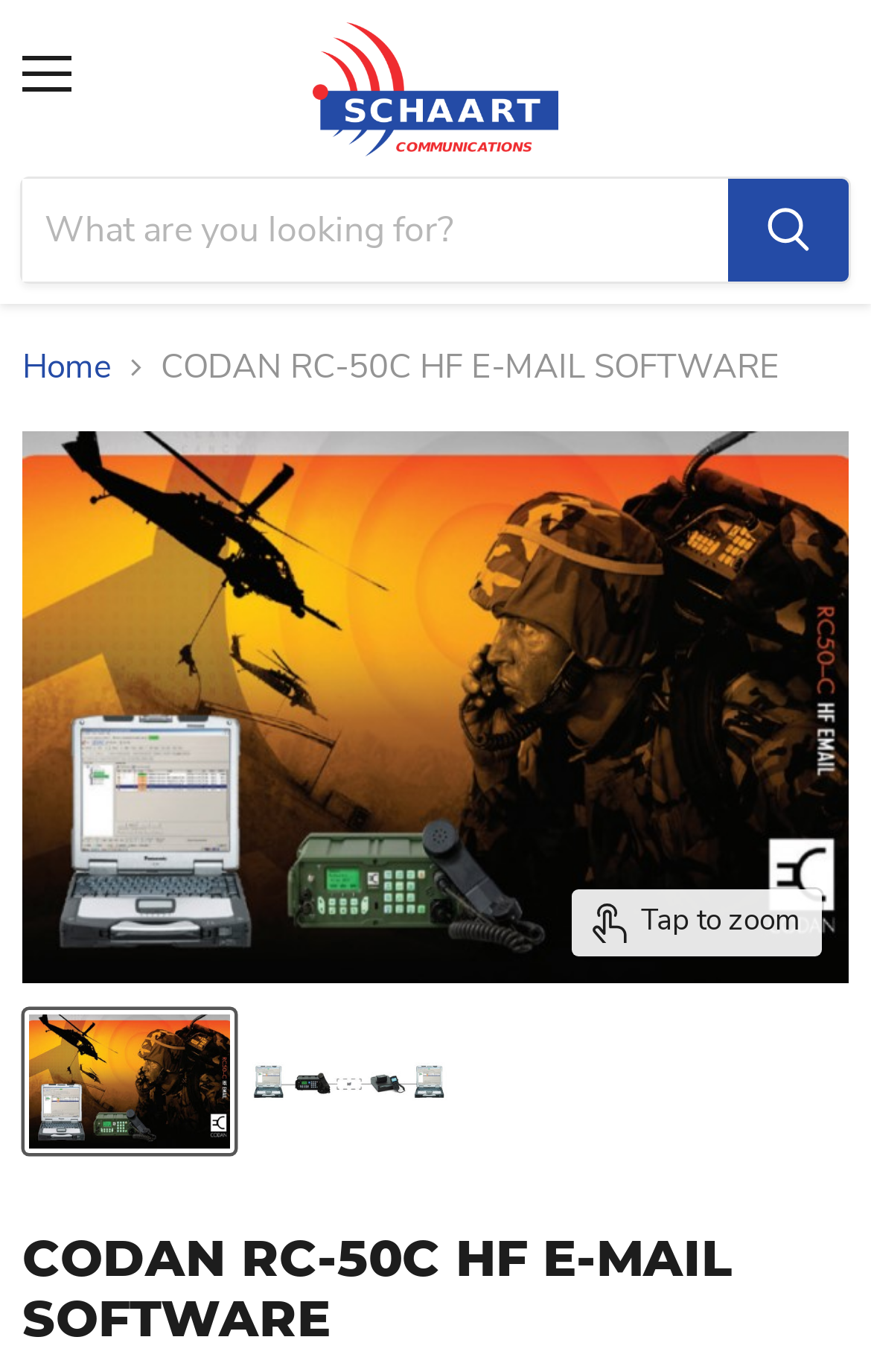Could you please study the image and provide a detailed answer to the question:
What is the name of the software?

I found the answer by looking at the title of the webpage, which is 'CODAN RC-50C HF E-MAIL SOFTWARE — Schaart Communications'. This title is likely to be the name of the software being described on the webpage.